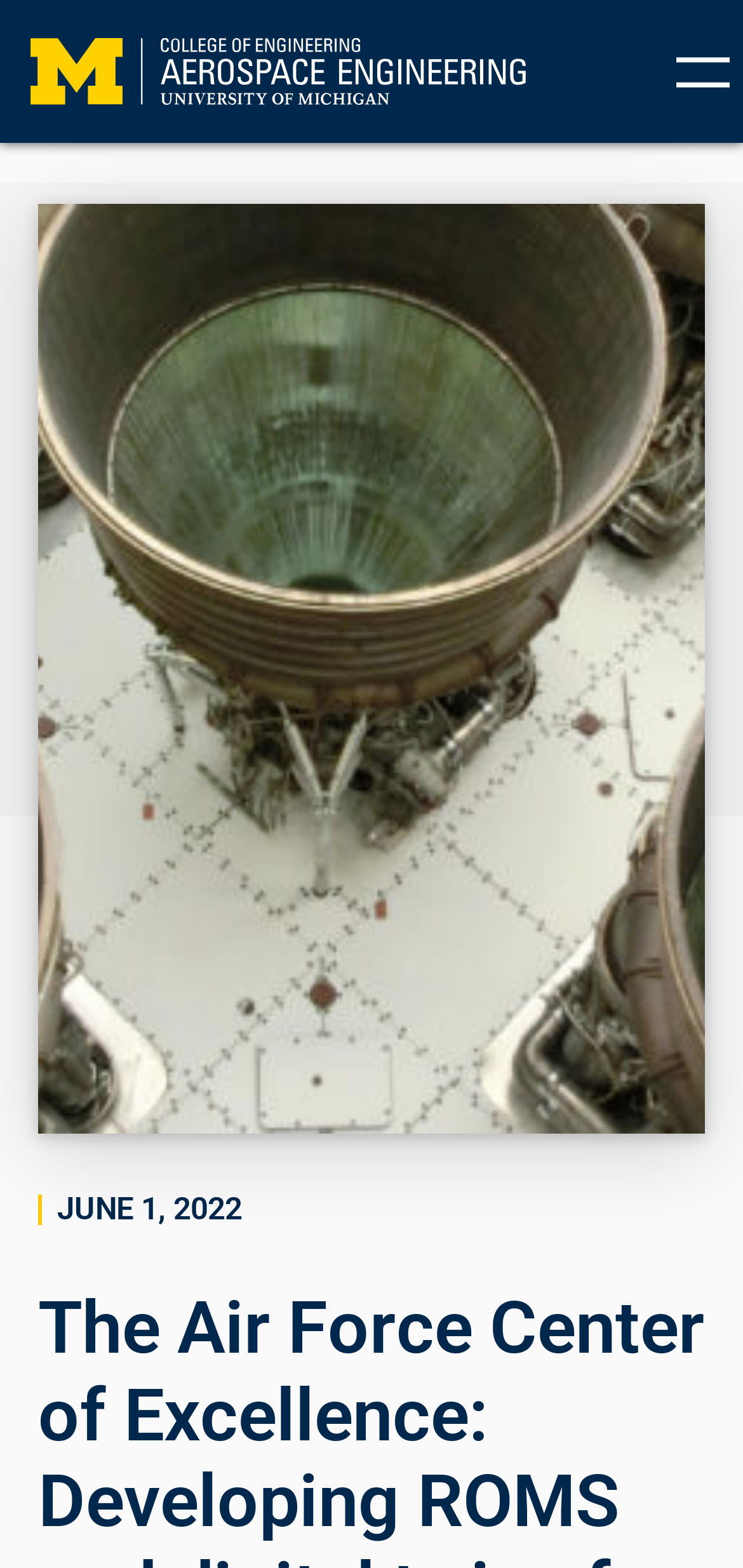Given the element description, predict the bounding box coordinates in the format (top-left x, top-left y, bottom-right x, bottom-right y). Make sure all values are between 0 and 1. Here is the element description: aria-label="Open menu"

[0.892, 0.02, 1.0, 0.071]